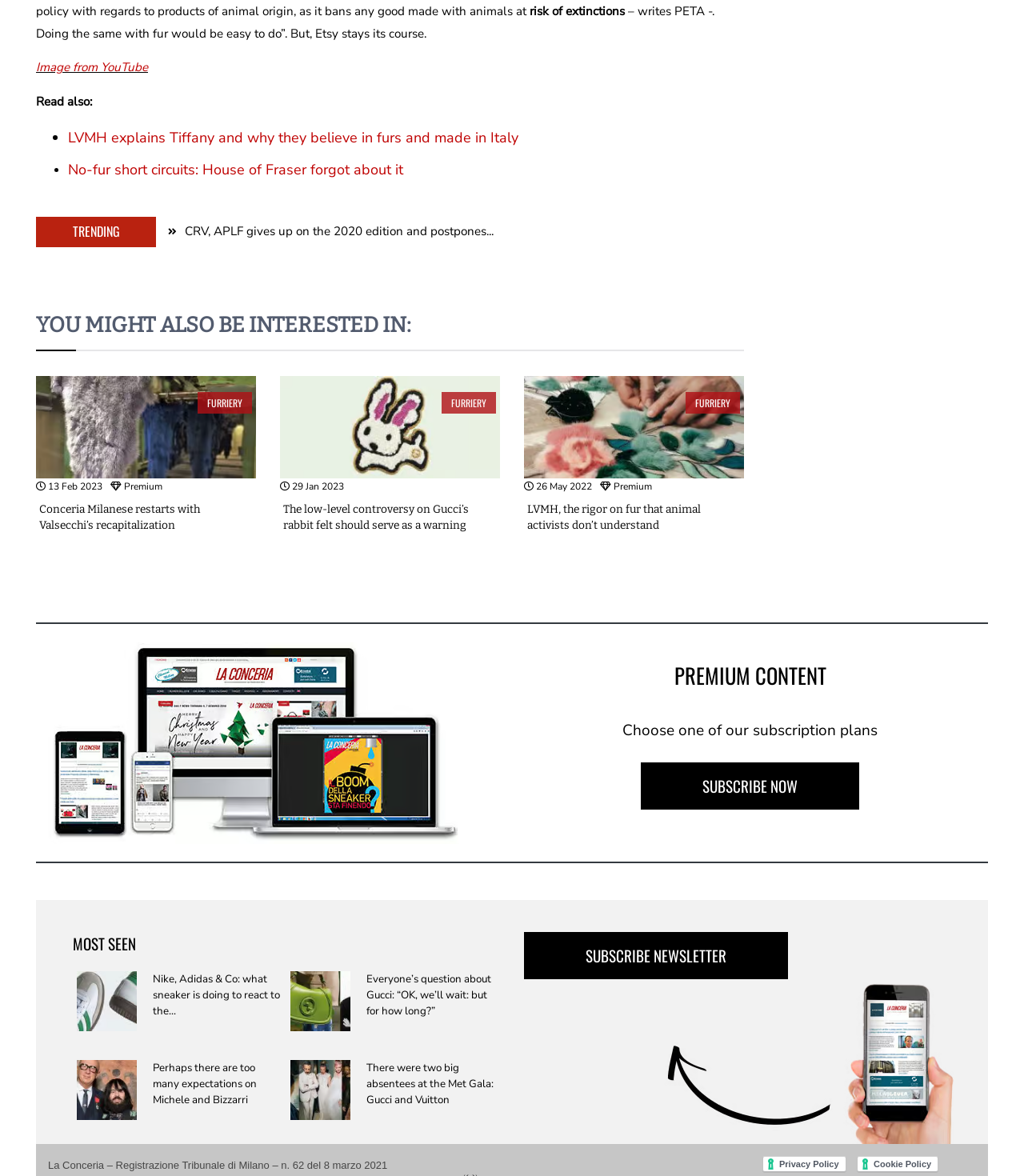Determine the bounding box coordinates of the UI element that matches the following description: "SUBSCRIBE NEWSLETTER". The coordinates should be four float numbers between 0 and 1 in the format [left, top, right, bottom].

[0.572, 0.803, 0.709, 0.822]